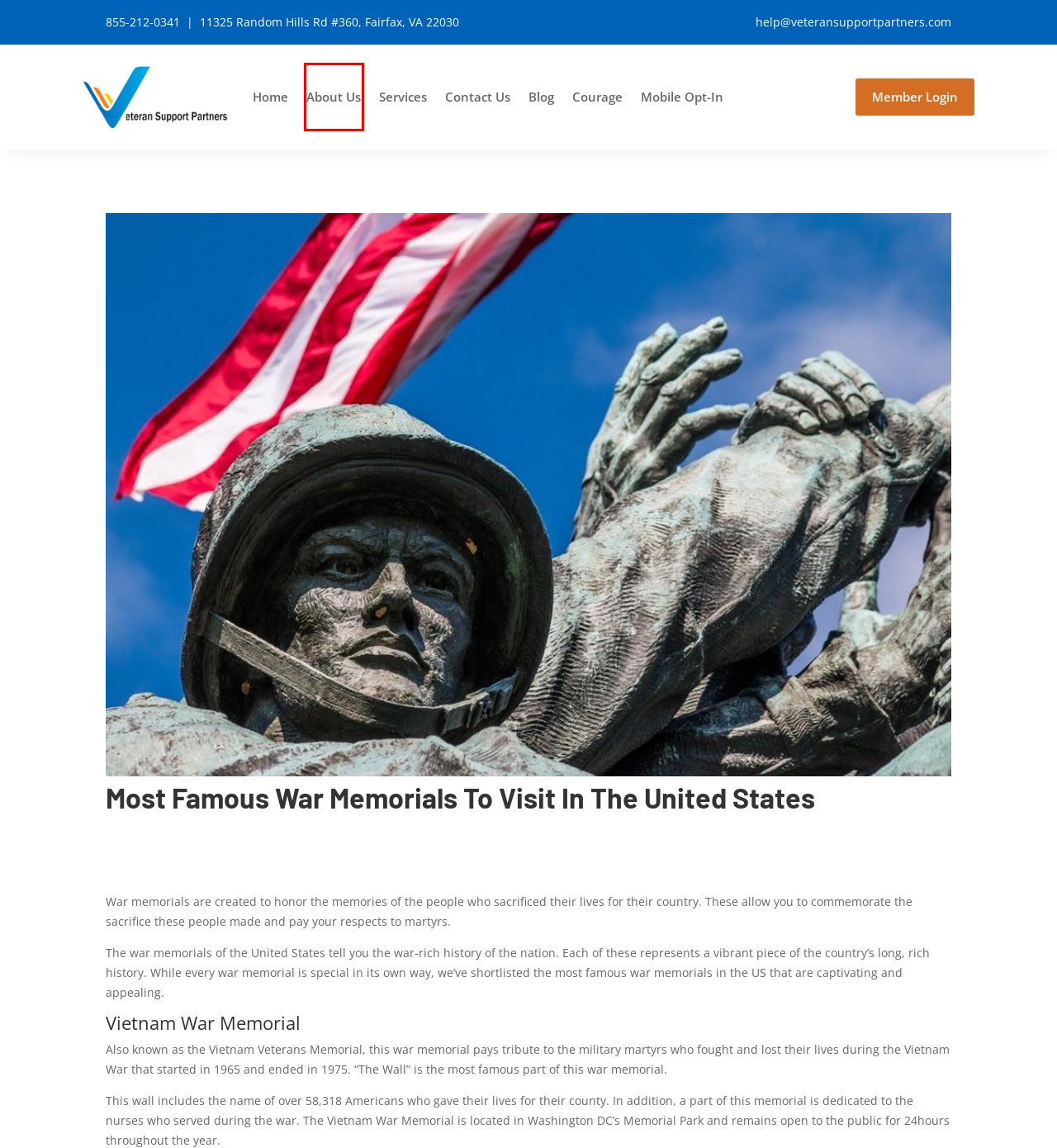You are given a screenshot of a webpage with a red rectangle bounding box around a UI element. Select the webpage description that best matches the new webpage after clicking the element in the bounding box. Here are the candidates:
A. Courage | VeteranSupportPartners
B. Contact Us | VeteranSupportPartners
C. Mobile Opt-In | VeteranSupportPartners
D. VeteranSupportPartners |
E. Blog | VeteranSupportPartners
F. Services | VeteranSupportPartners
G. Login | VeteranSupportPartners
H. About Us | VeteranSupportPartners

H